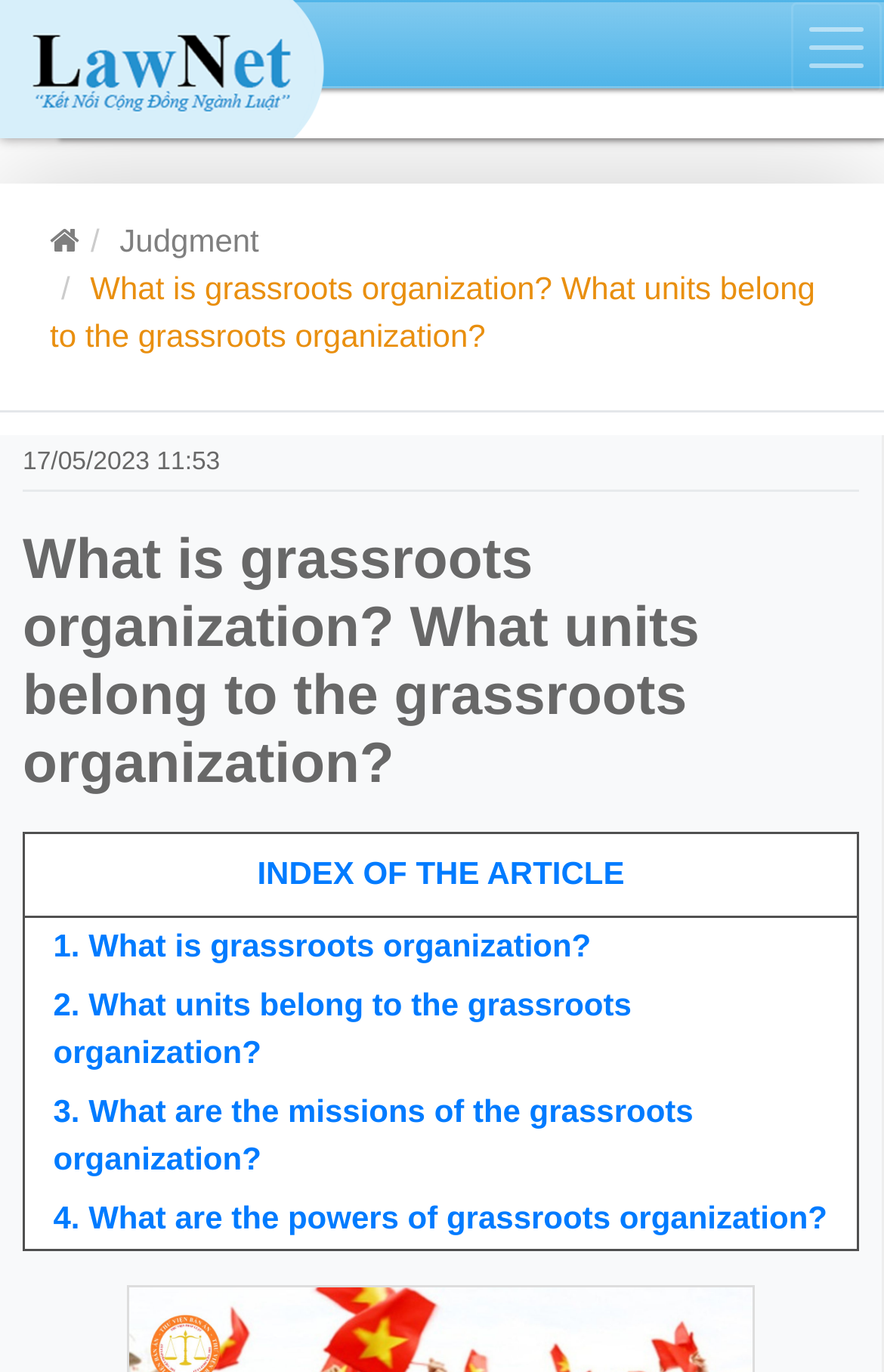Could you please study the image and provide a detailed answer to the question:
How many links are there in the article?

There are five links in the article, namely '1. What is grassroots organization?', '2. What units belong to the grassroots organization?', '3. What are the missions of the grassroots organization?', '4. What are the powers of grassroots organization?' and one more link with the icon ''.